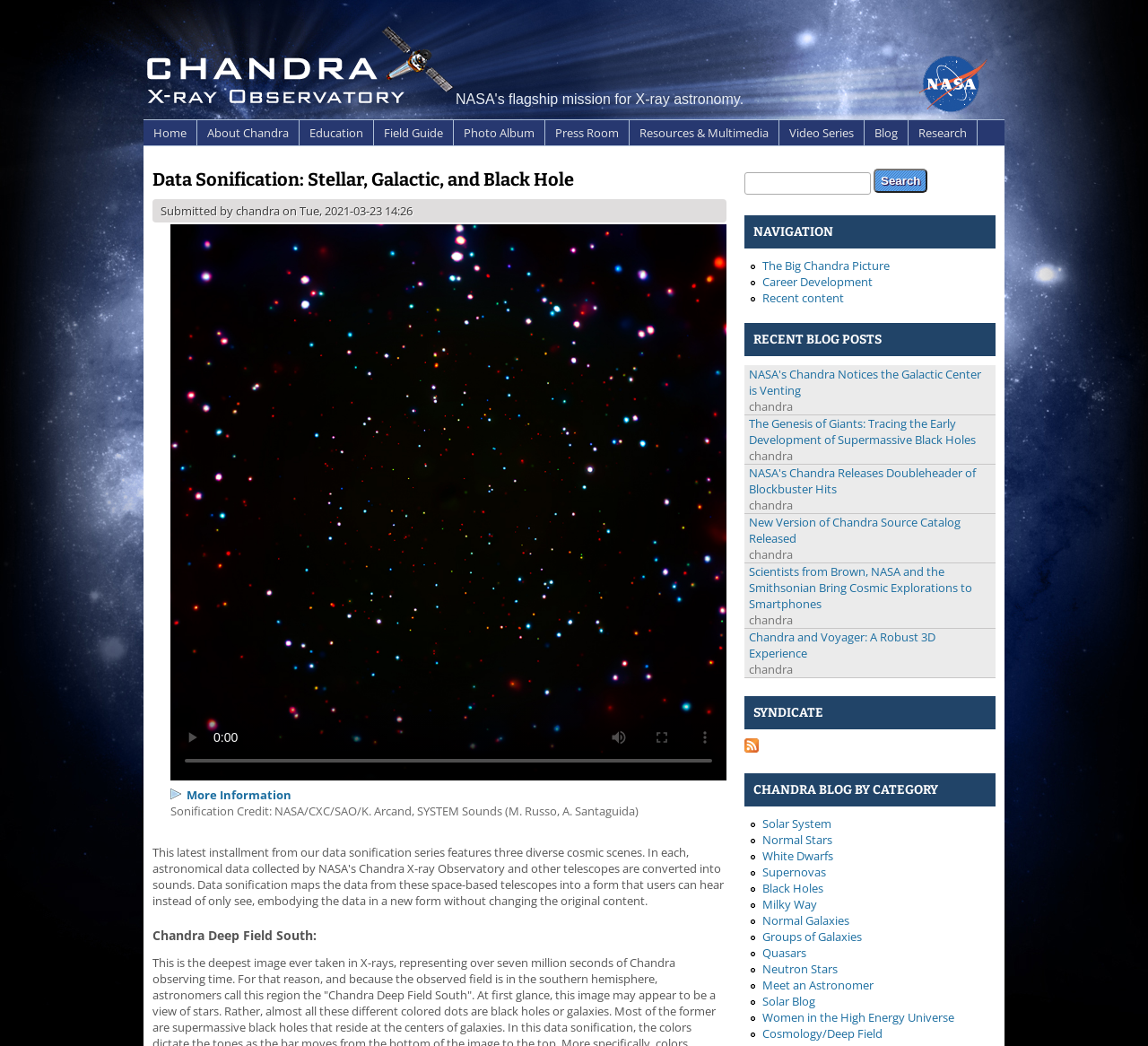Locate the UI element described as follows: "The Big Chandra Picture". Return the bounding box coordinates as four float numbers between 0 and 1 in the order [left, top, right, bottom].

[0.664, 0.246, 0.775, 0.261]